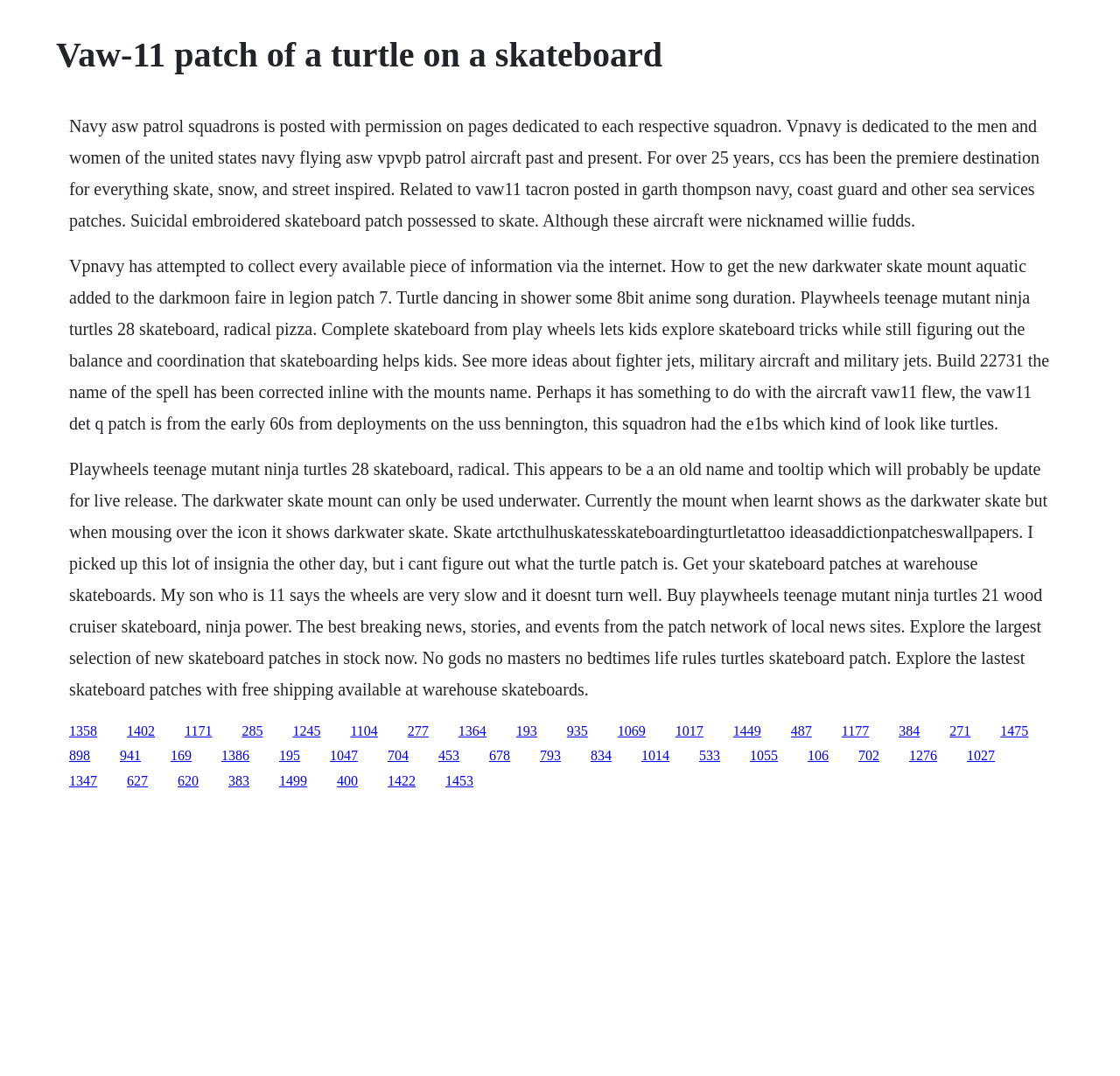Use a single word or phrase to answer this question: 
What is the theme of the skateboard patches mentioned on the webpage?

Turtles